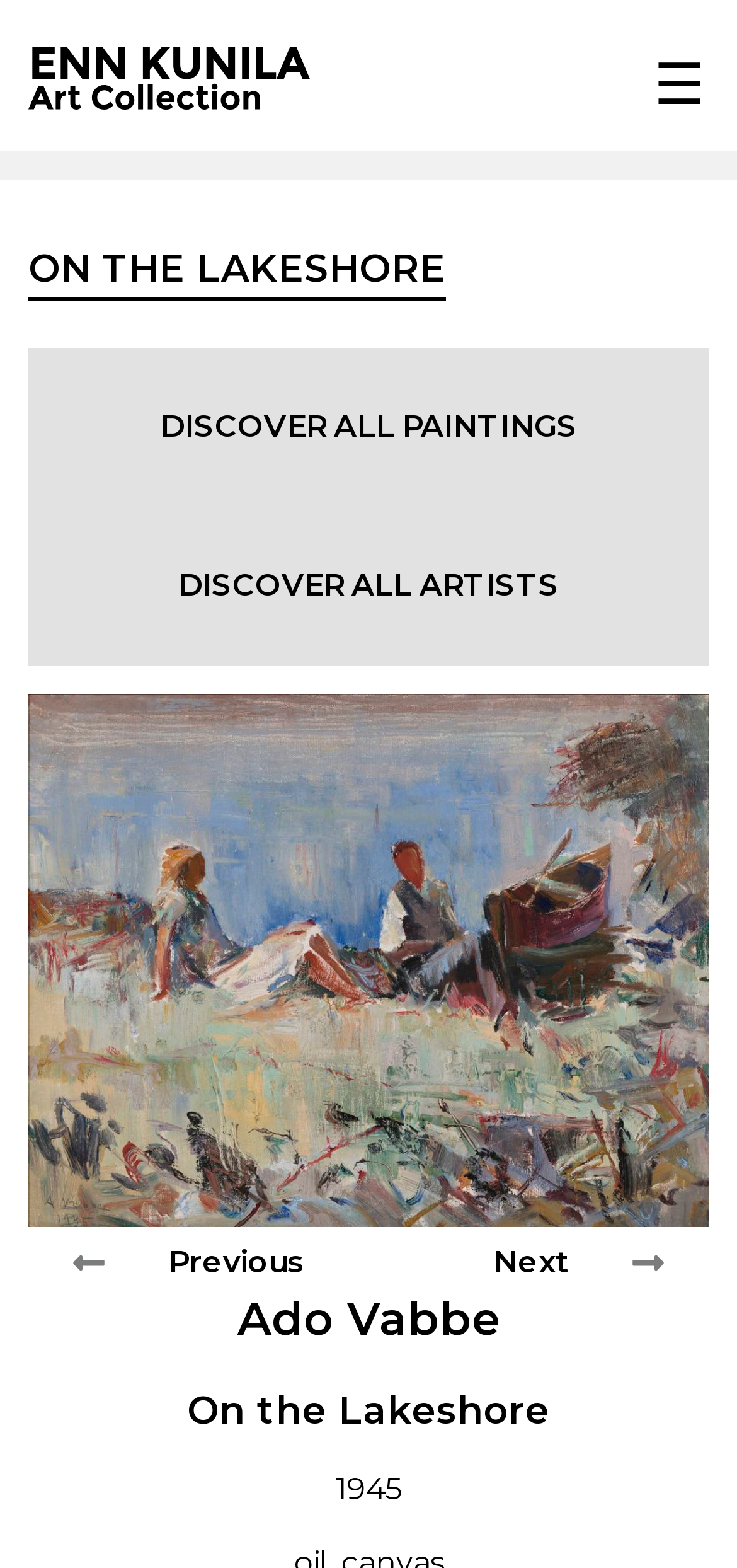Determine the bounding box coordinates for the UI element with the following description: "E.K.F. von Gebhardt". The coordinates should be four float numbers between 0 and 1, represented as [left, top, right, bottom].

[0.077, 0.491, 0.923, 0.557]